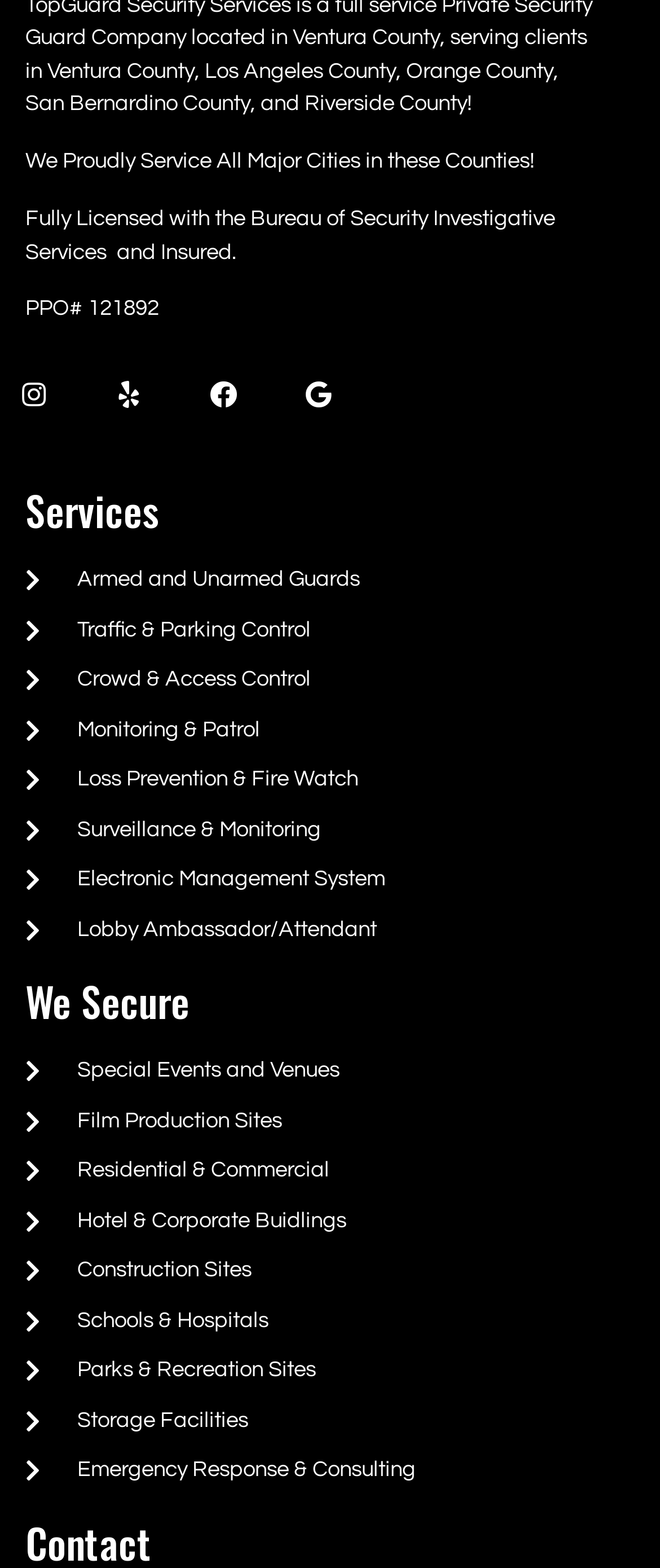Locate the bounding box coordinates of the area to click to fulfill this instruction: "Check out Facebook page". The bounding box should be presented as four float numbers between 0 and 1, in the order [left, top, right, bottom].

[0.297, 0.235, 0.379, 0.269]